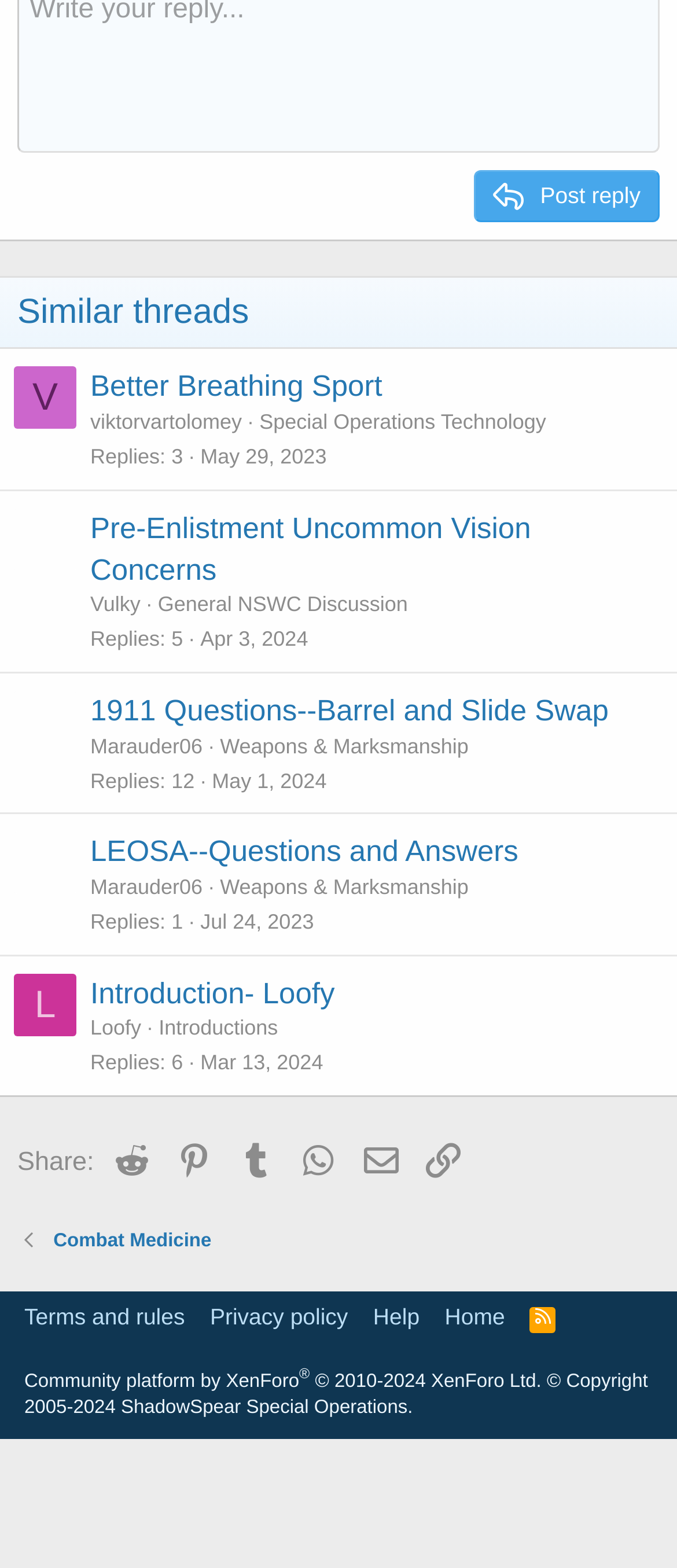Locate the bounding box for the described UI element: "Terms and rules". Ensure the coordinates are four float numbers between 0 and 1, formatted as [left, top, right, bottom].

[0.026, 0.829, 0.283, 0.85]